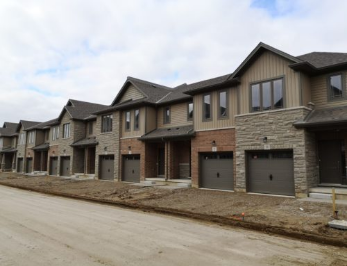Offer a detailed narrative of the scene depicted in the image.

The image depicts a row of newly constructed townhouses, showcasing modern architectural designs. Each unit features a combination of stone and siding exteriors, blending contemporary aesthetics with traditional elements. The homes are equipped with garages, evident from the prominent garage doors, which are neatly lined up along a dirt road that suggests ongoing construction in the area. The sky is overcast, hinting at the potential of a chilly day, while the ground remains relatively bare, indicating that landscaping and other finishing touches are still in progress. This setting is typical of expanding suburban neighborhoods, where developers are transforming the landscape to accommodate new residents.